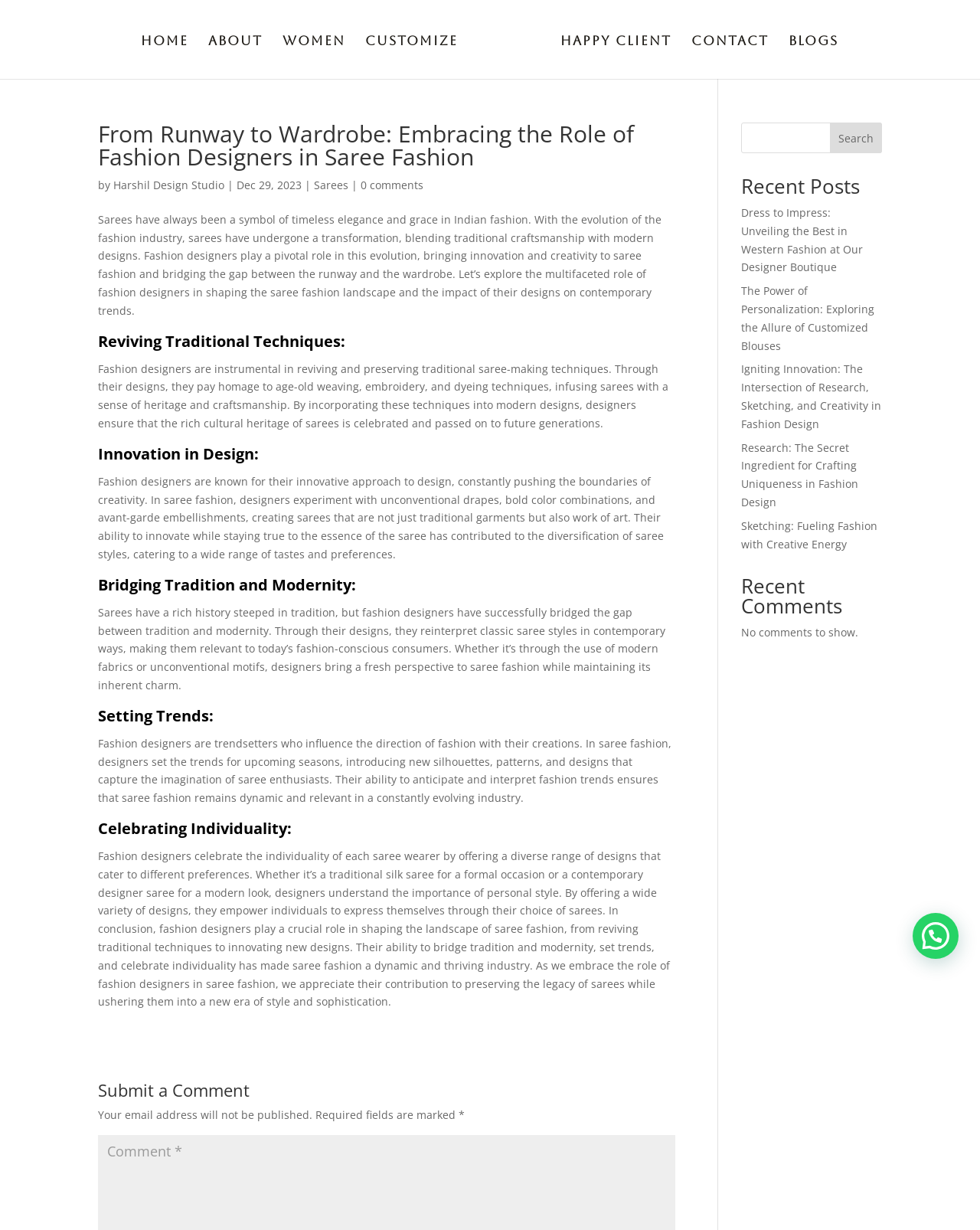Please specify the bounding box coordinates of the clickable region to carry out the following instruction: "Submit a comment". The coordinates should be four float numbers between 0 and 1, in the format [left, top, right, bottom].

[0.1, 0.879, 0.689, 0.899]